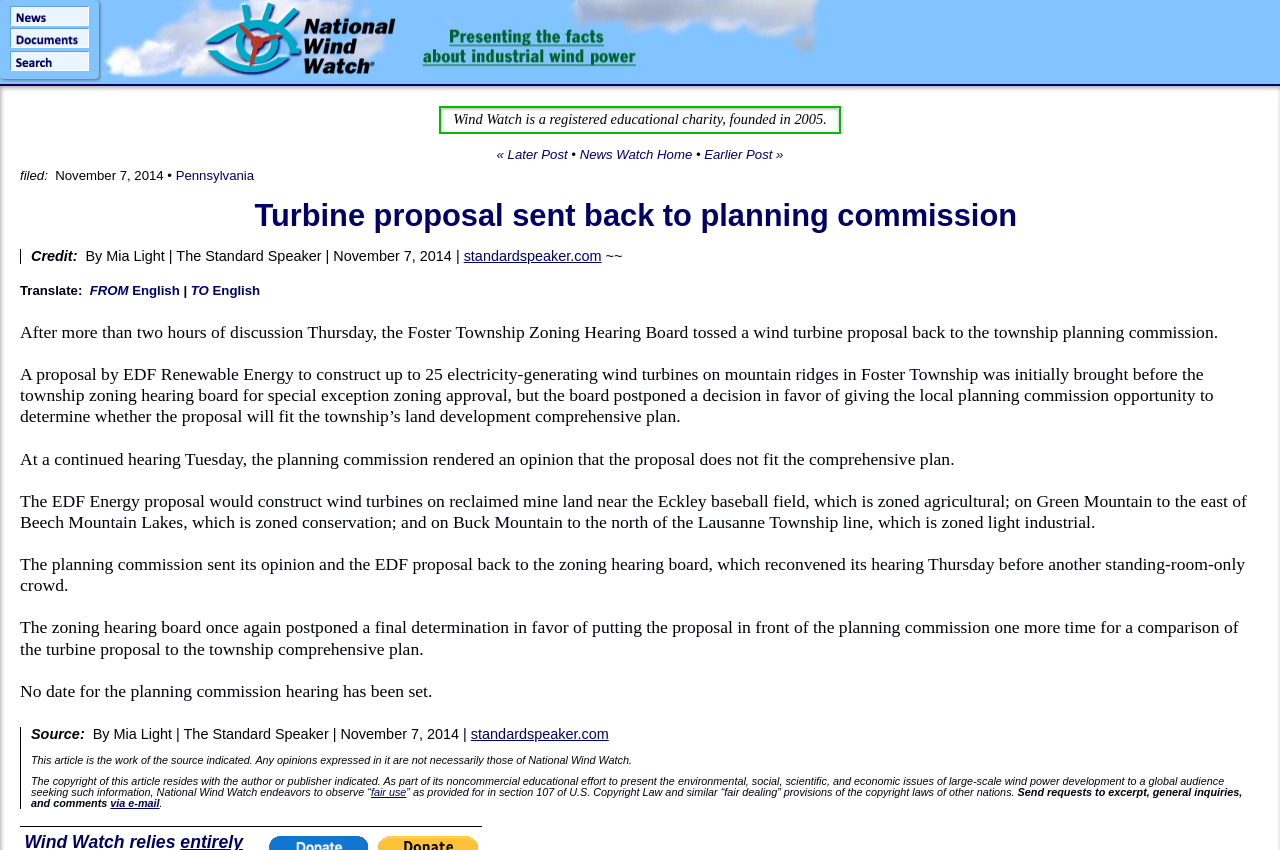What is the date of the article?
Please craft a detailed and exhaustive response to the question.

The question is asking about the date of the article. After analyzing the webpage, I found that the date of the article is November 7, 2014, which is mentioned in the text 'By Mia Light | The Standard Speaker | November 7, 2014 |'.